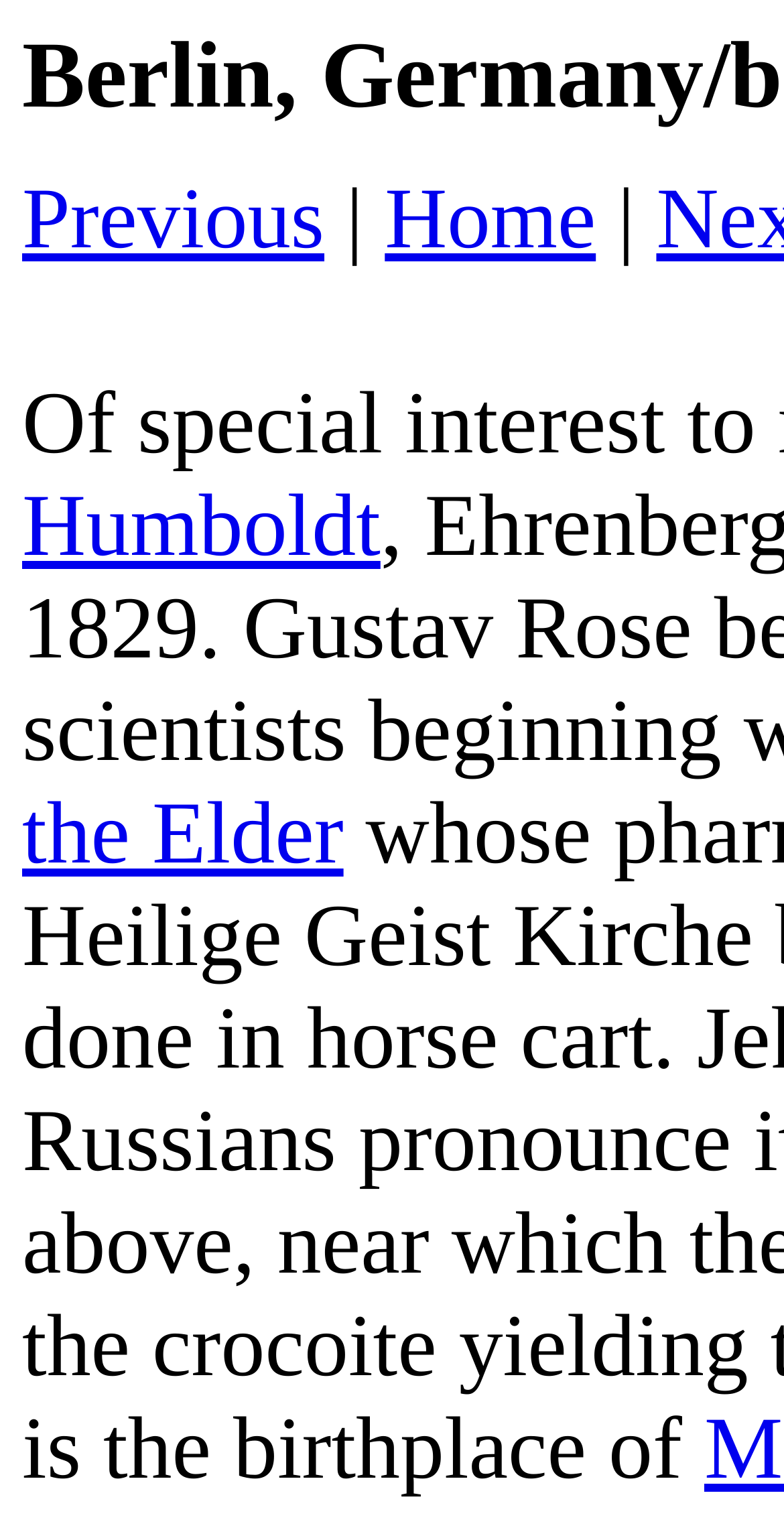Using the webpage screenshot, locate the HTML element that fits the following description and provide its bounding box: "Previous".

[0.028, 0.112, 0.414, 0.174]